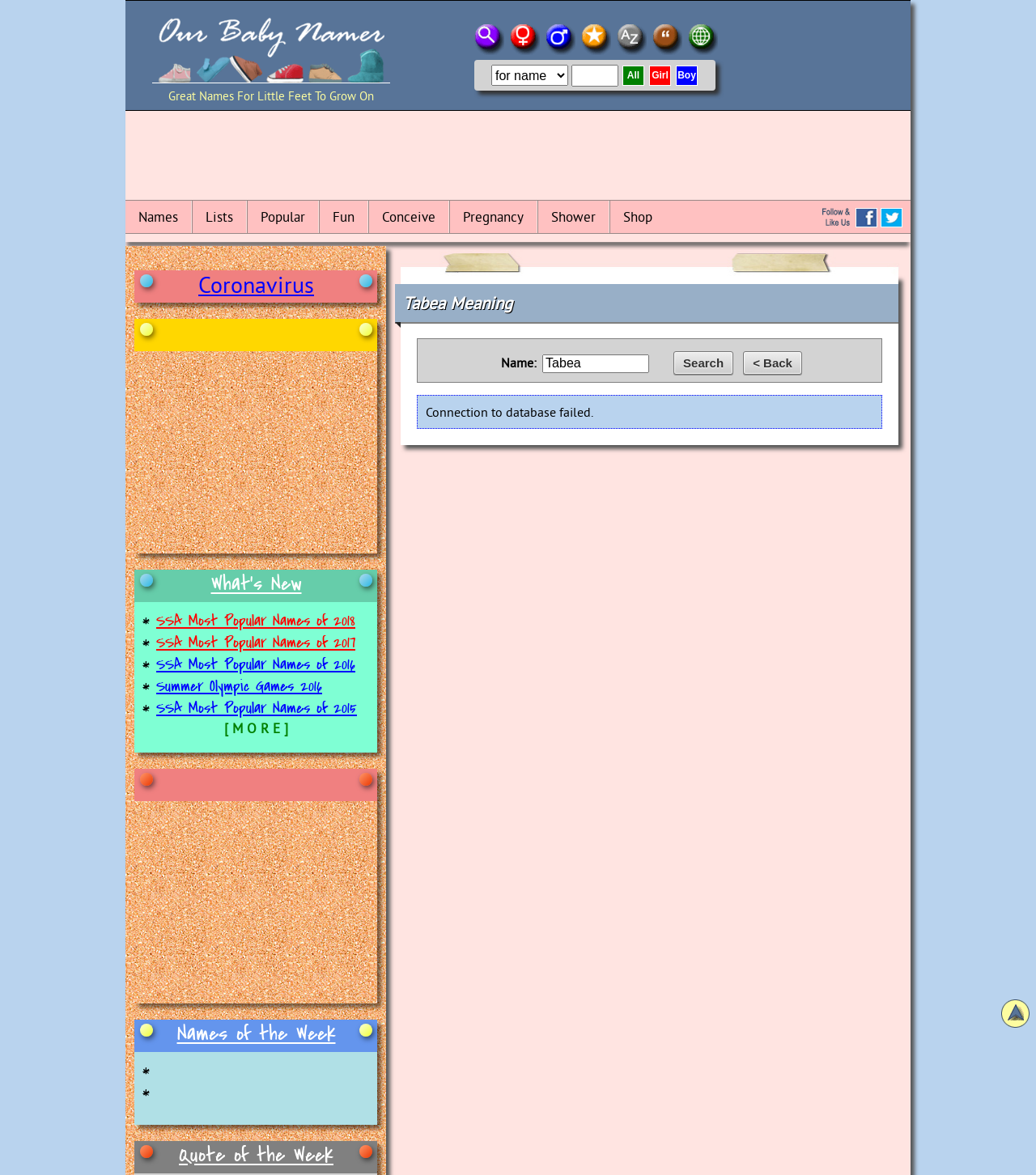How many search options are available?
Please provide a comprehensive and detailed answer to the question.

I counted the number of links in the search section, which are 'Super Search', 'Girl Names', 'Boy Names', '2019 Most Popular Names', and 'Search By Letter', 'Search By Name', 'Search By Origin', totaling 7 options.